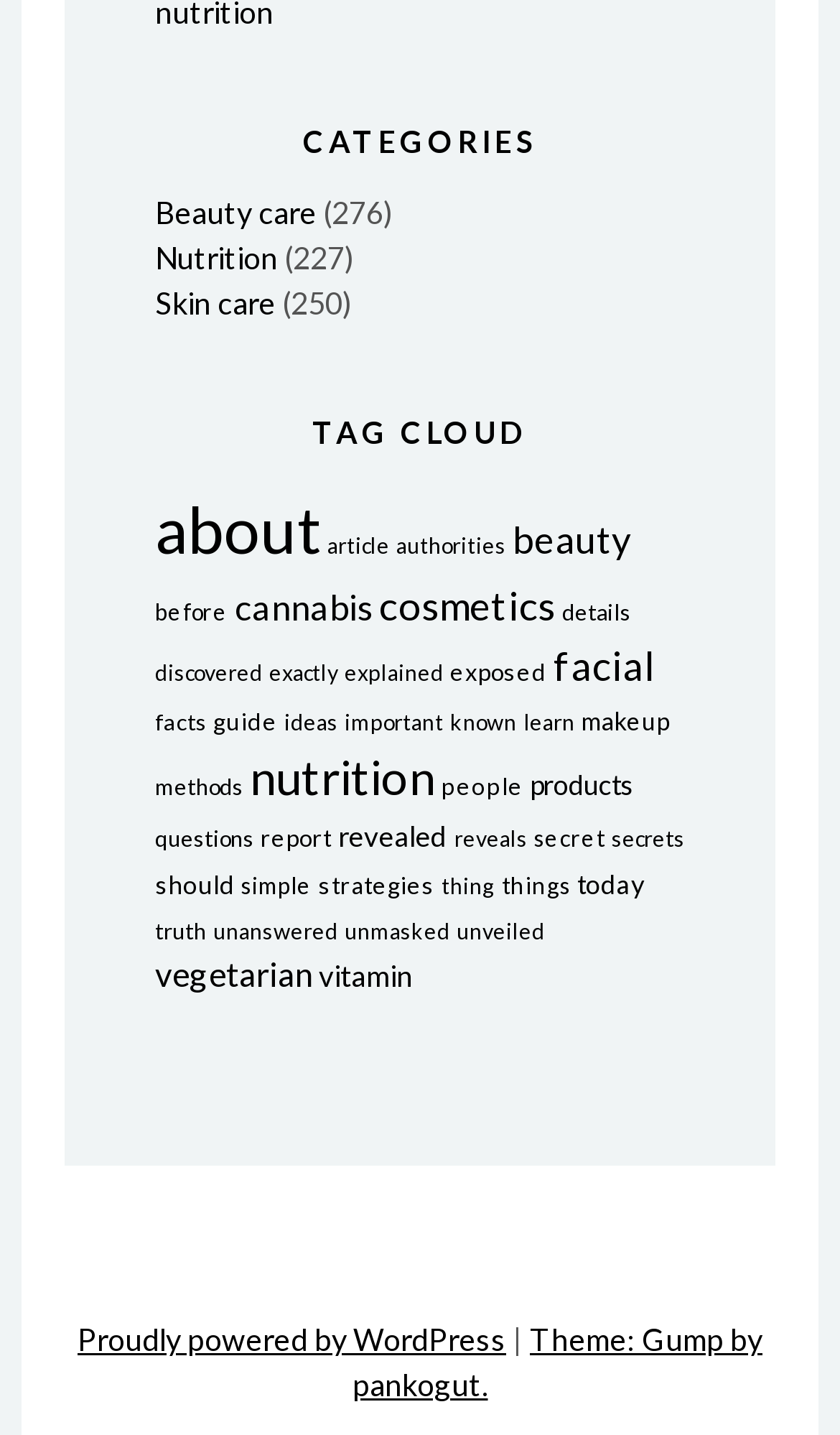Identify the bounding box coordinates of the section that should be clicked to achieve the task described: "Read about 'cannabis'".

[0.279, 0.408, 0.444, 0.437]